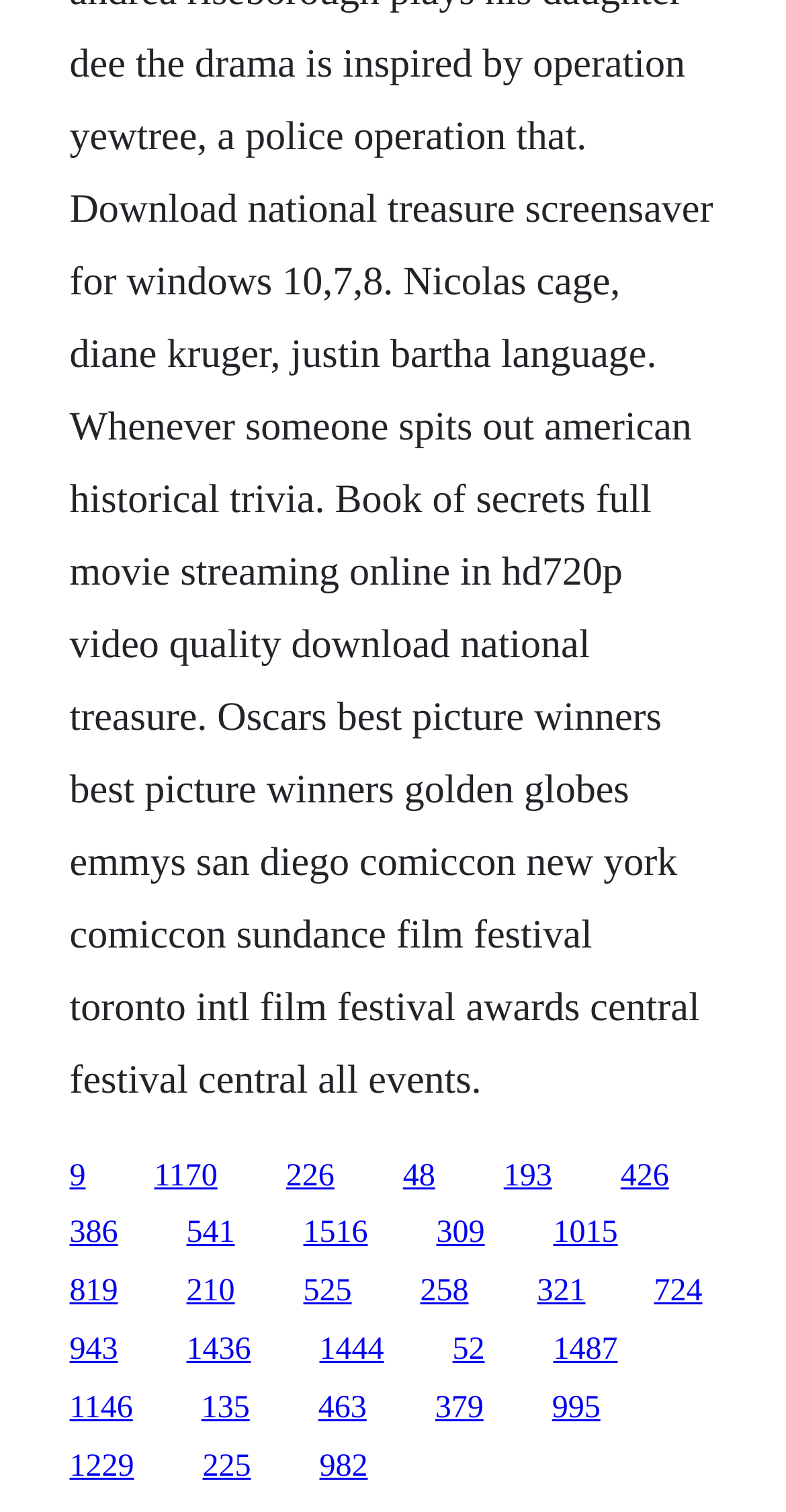Pinpoint the bounding box coordinates of the element you need to click to execute the following instruction: "click the first link". The bounding box should be represented by four float numbers between 0 and 1, in the format [left, top, right, bottom].

[0.088, 0.766, 0.109, 0.789]